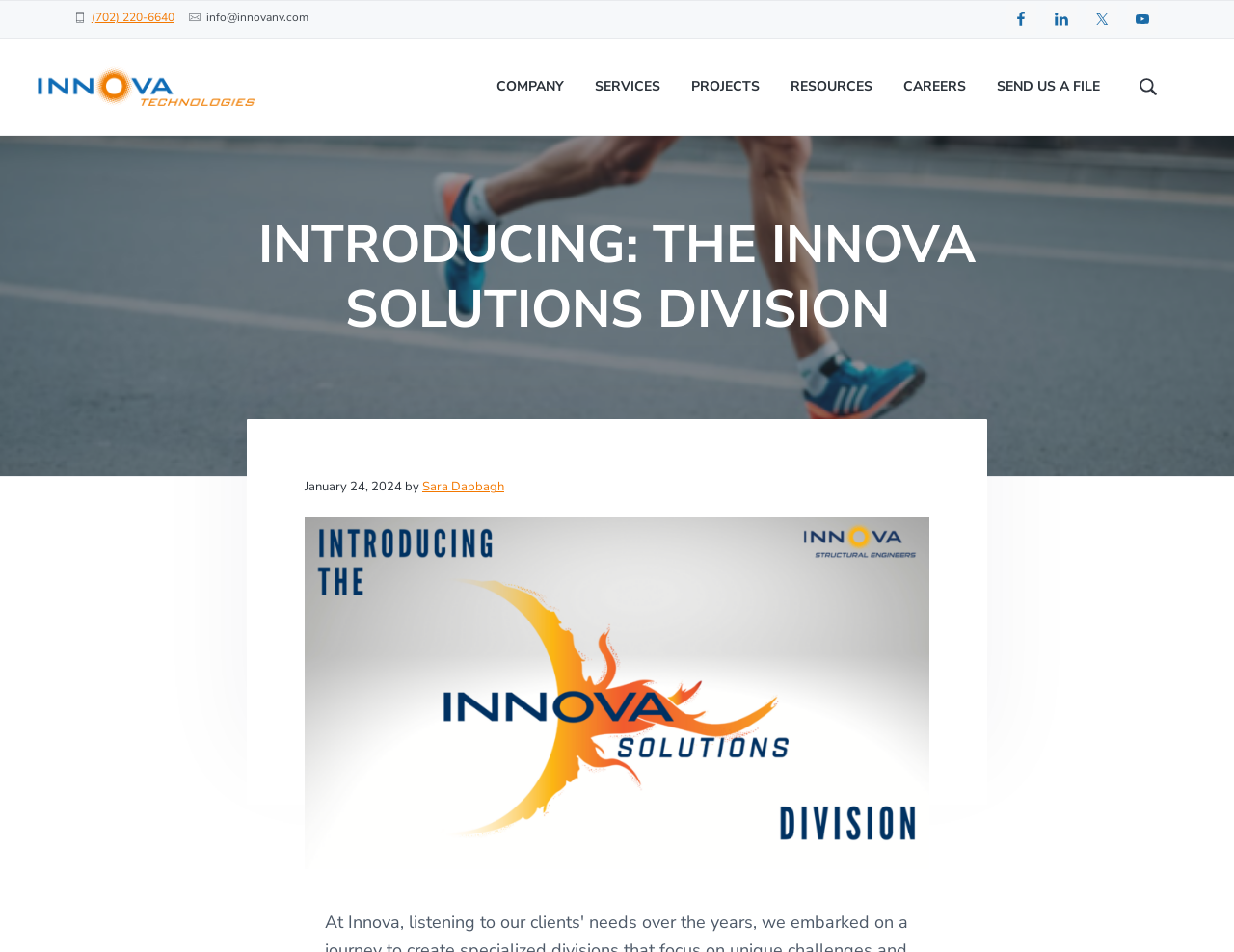Identify the bounding box coordinates of the element that should be clicked to fulfill this task: "Search this website". The coordinates should be provided as four float numbers between 0 and 1, i.e., [left, top, right, bottom].

[0.92, 0.092, 0.96, 0.157]